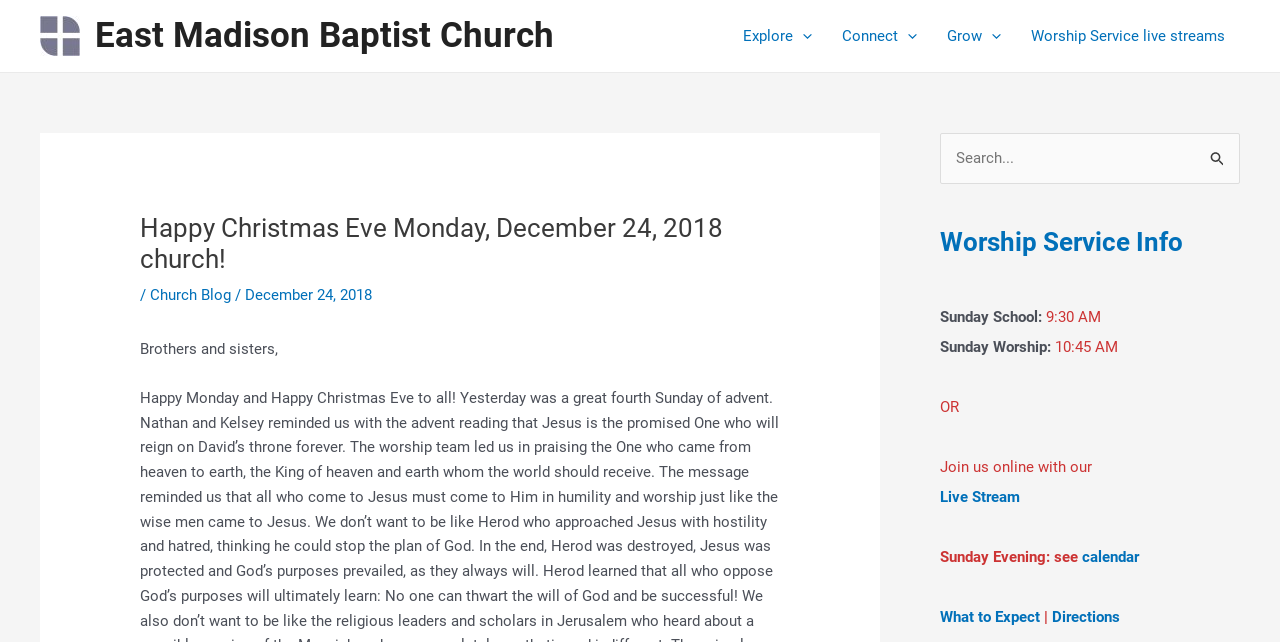Please provide a comprehensive response to the question based on the details in the image: What is the name of the church?

The name of the church can be inferred from the link 'East Madison Baptist Church' at the top of the webpage, which is also the title of the webpage.